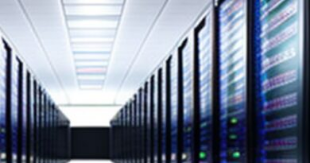Explain in detail what you see in the image.

The image showcases a modern data center with rows of servers lined up neatly in a corridor illuminated by bright overhead lighting. The sleek, dark cabinets of the servers are equipped with colorful LED indicators, suggesting active connections and operational status. This setting emphasizes the technological sophistication and infrastructure essential for reliable and secure hosting solutions, which is crucial in today's digital landscape. The environment depicted is indicative of a well-managed facility that supports high-performance computing applications, aligning with topics discussed in articles related to dedicated server advantages and data center strategies.